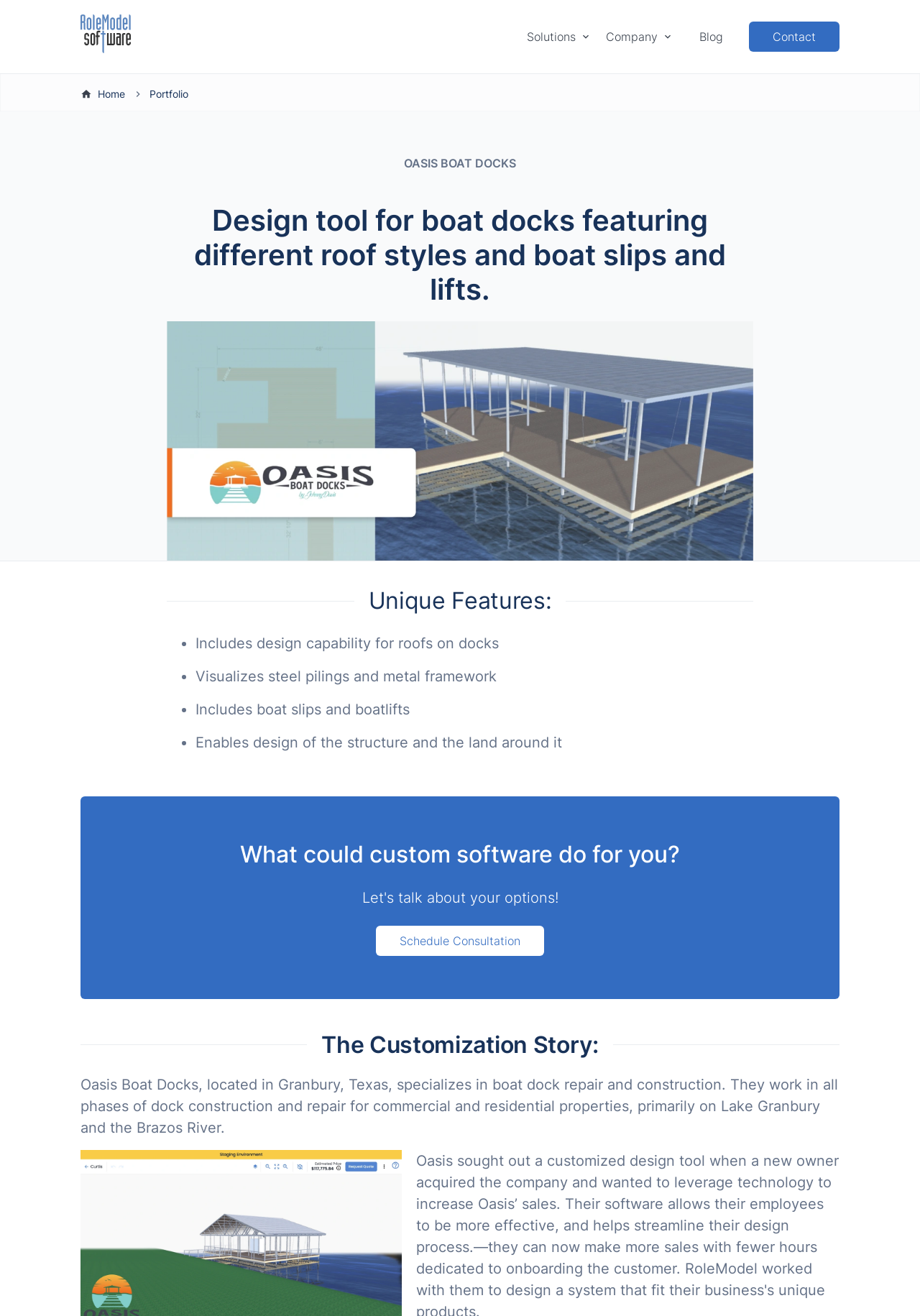Given the description Blog, predict the bounding box coordinates of the UI element. Ensure the coordinates are in the format (top-left x, top-left y, bottom-right x, bottom-right y) and all values are between 0 and 1.

[0.748, 0.015, 0.798, 0.041]